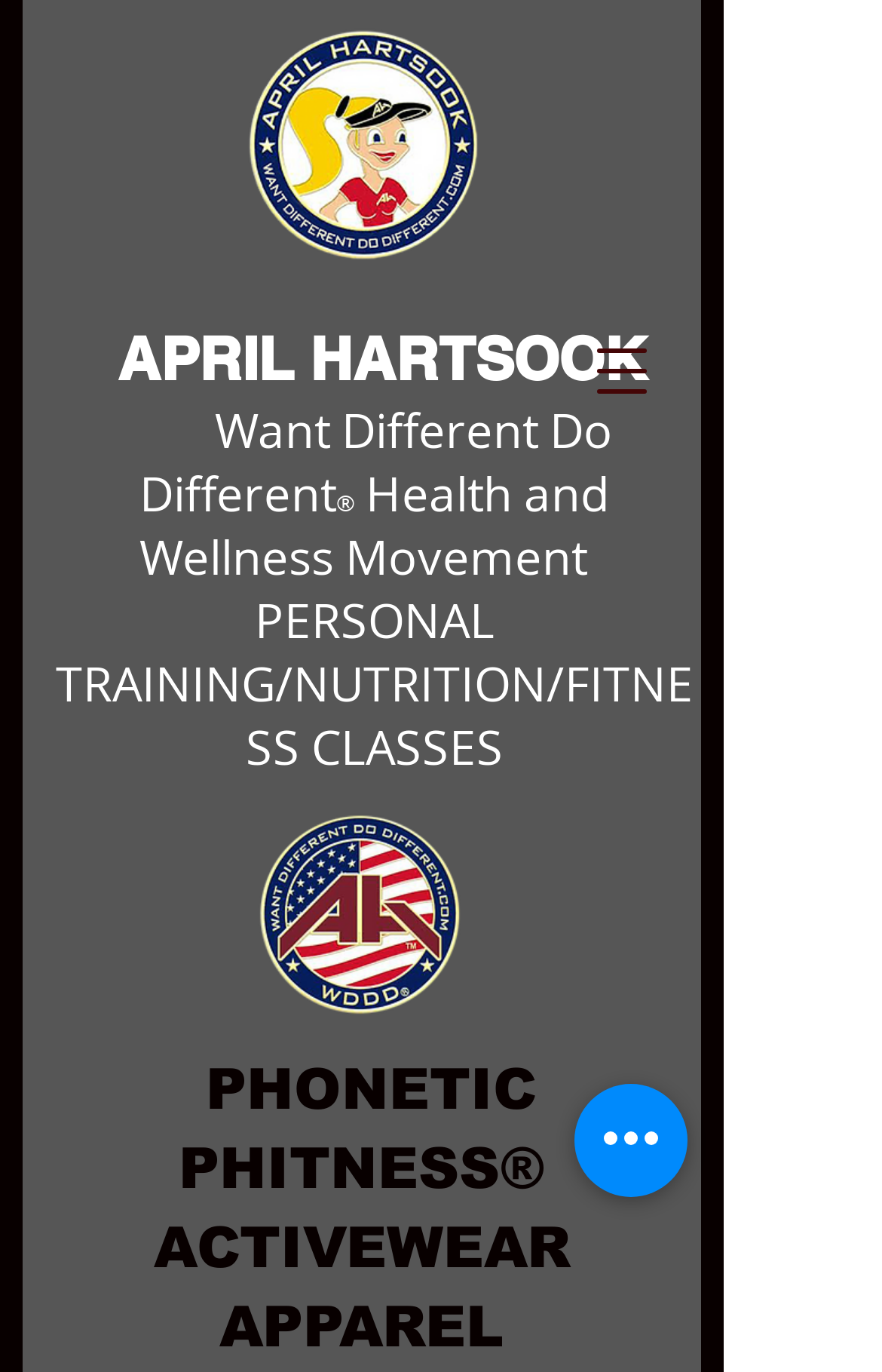What type of training is offered on the website?
Examine the screenshot and reply with a single word or phrase.

Personal training